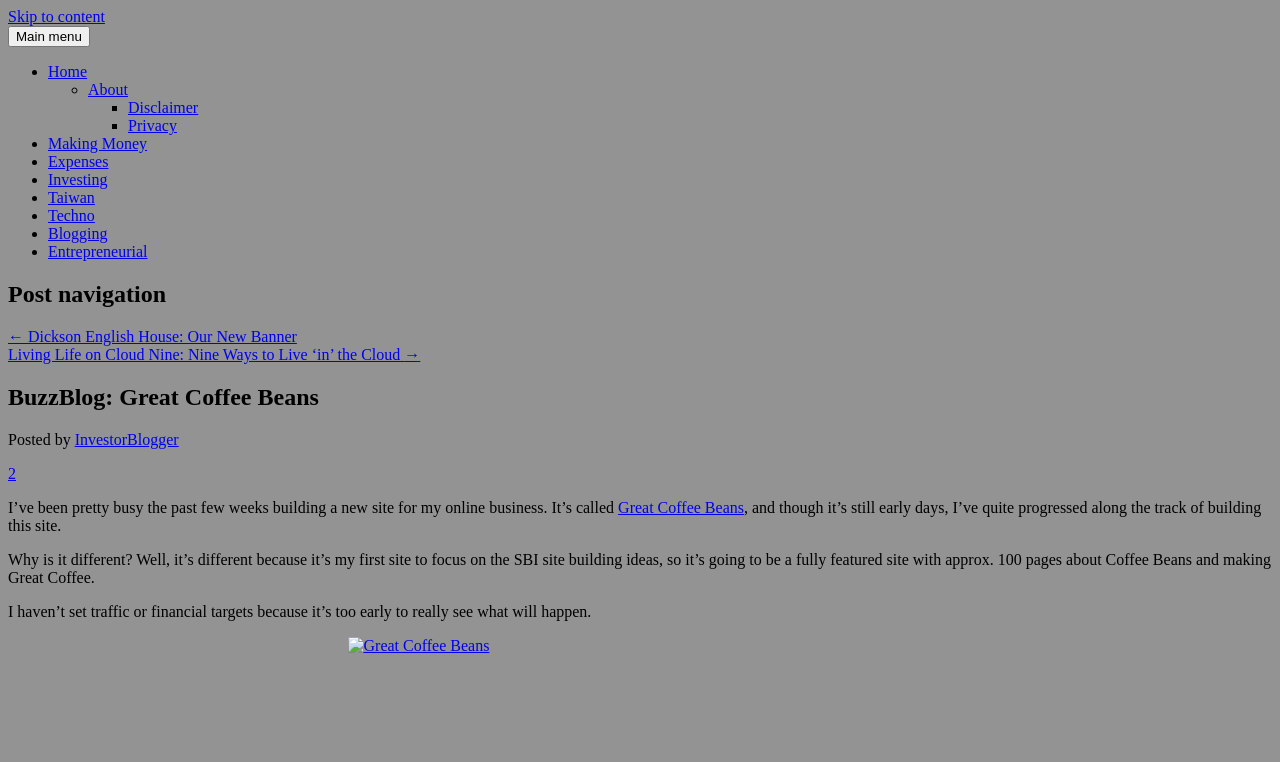How many pages will the new website have?
Based on the visual information, provide a detailed and comprehensive answer.

I found the answer by reading the text in the article section, which mentions 'it’s going to be a fully featured site with approx. 100 pages about Coffee Beans and making Great Coffee'.